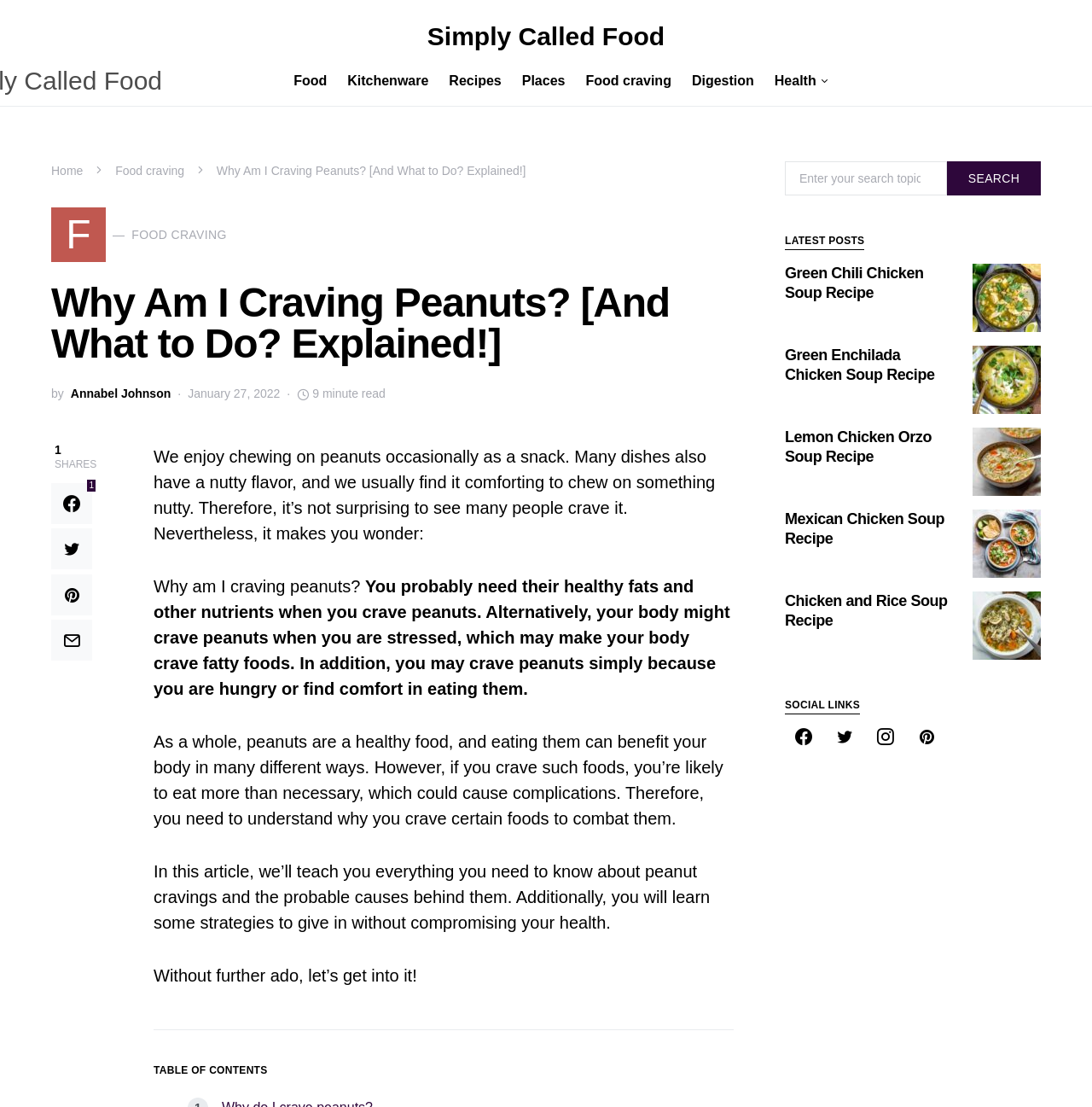Show the bounding box coordinates for the element that needs to be clicked to execute the following instruction: "Click on the 'How to buy Cheap Homes' article". Provide the coordinates in the form of four float numbers between 0 and 1, i.e., [left, top, right, bottom].

None